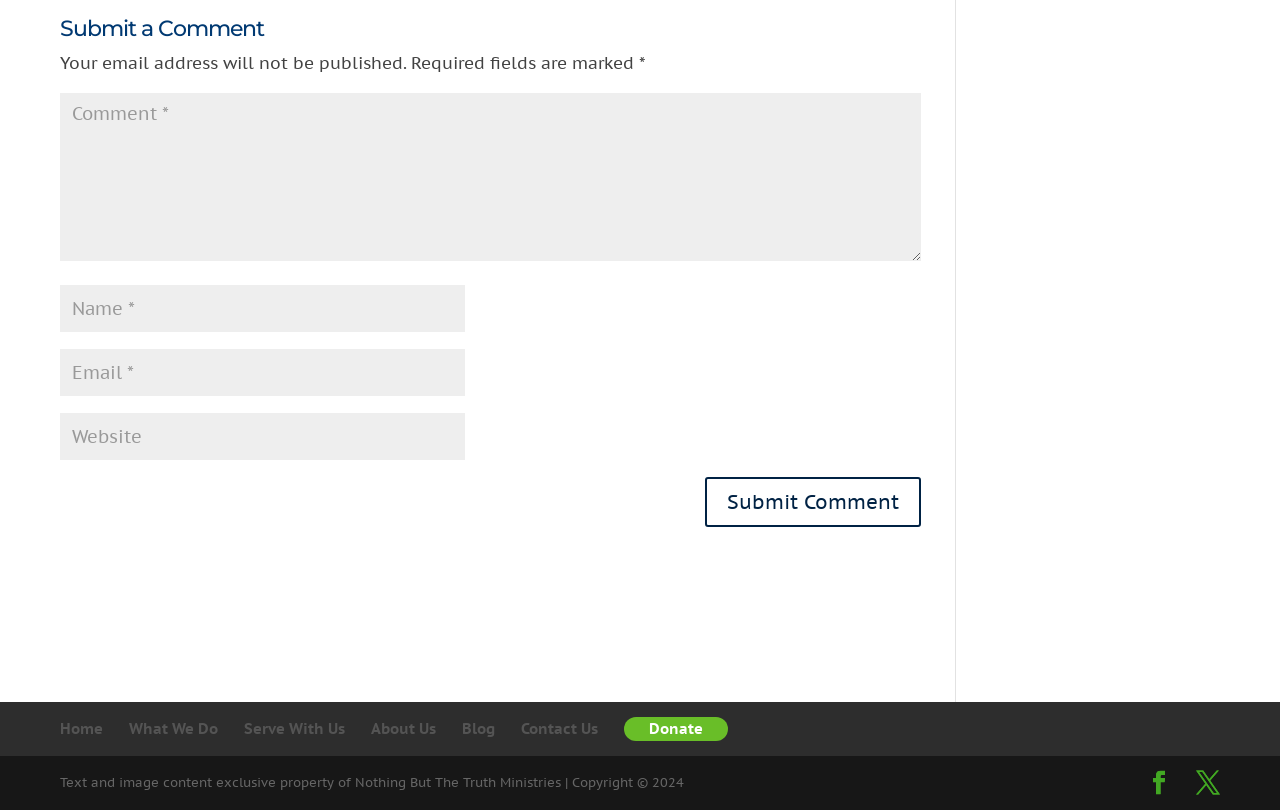Identify the bounding box of the HTML element described here: "About Us". Provide the coordinates as four float numbers between 0 and 1: [left, top, right, bottom].

[0.29, 0.887, 0.341, 0.911]